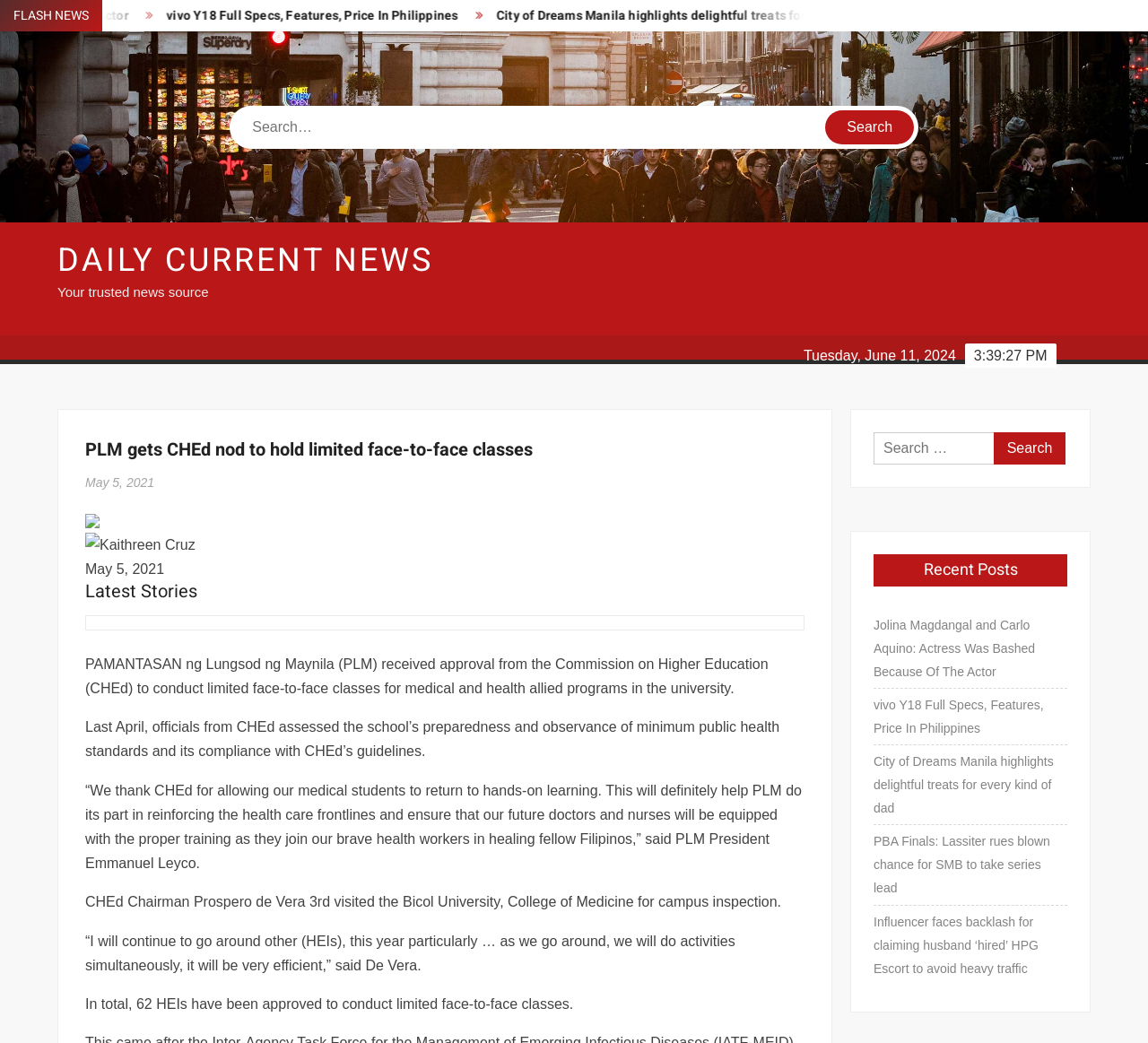Identify the bounding box coordinates of the area you need to click to perform the following instruction: "Search for news".

[0.204, 0.105, 0.796, 0.138]